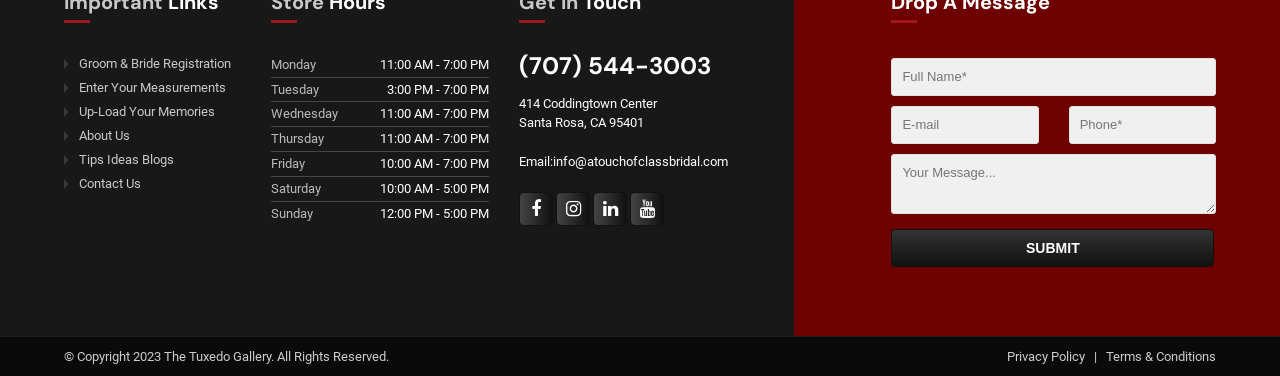Could you indicate the bounding box coordinates of the region to click in order to complete this instruction: "Call the phone number".

None